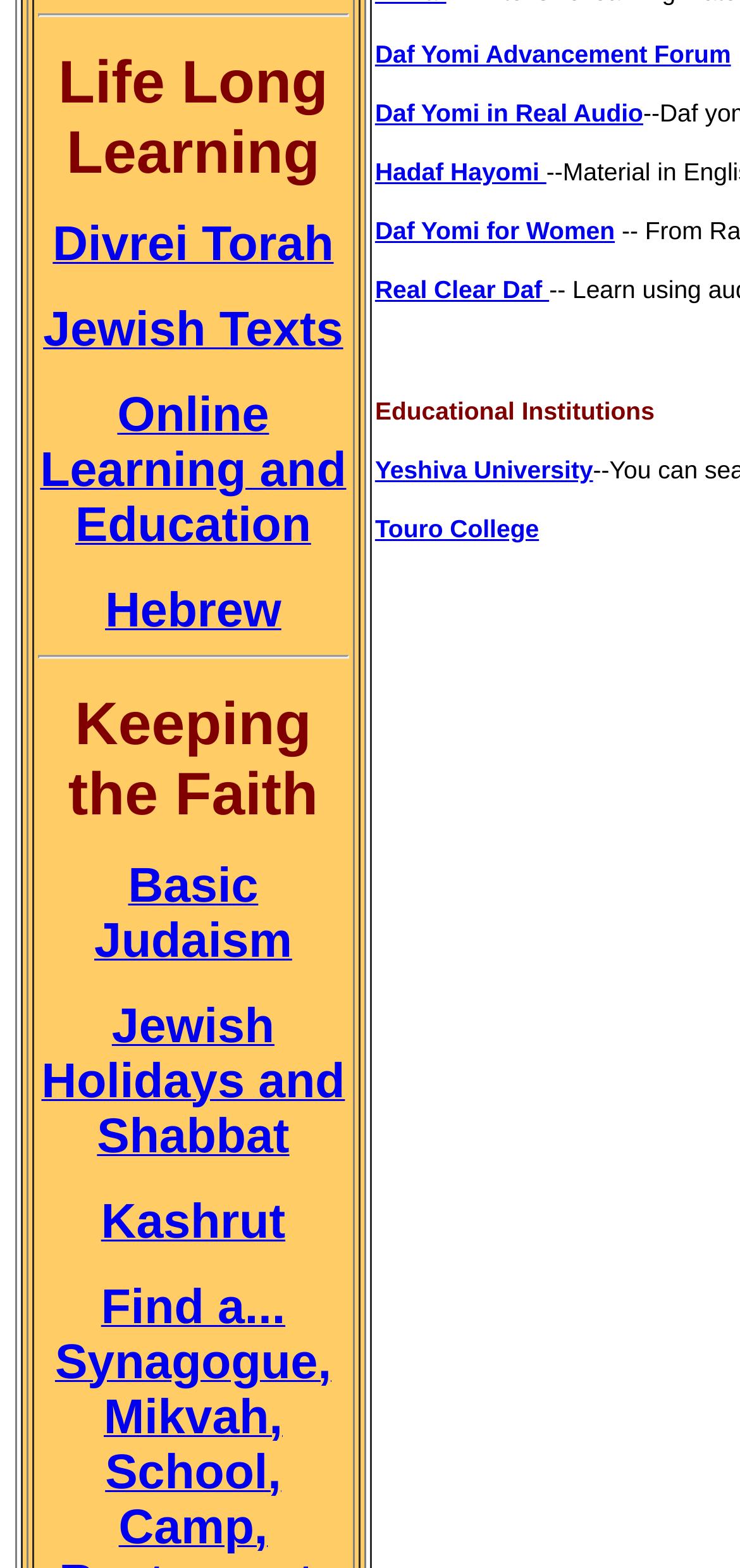Provide the bounding box coordinates for the UI element that is described as: "AllDaf".

[0.654, 0.252, 0.845, 0.272]